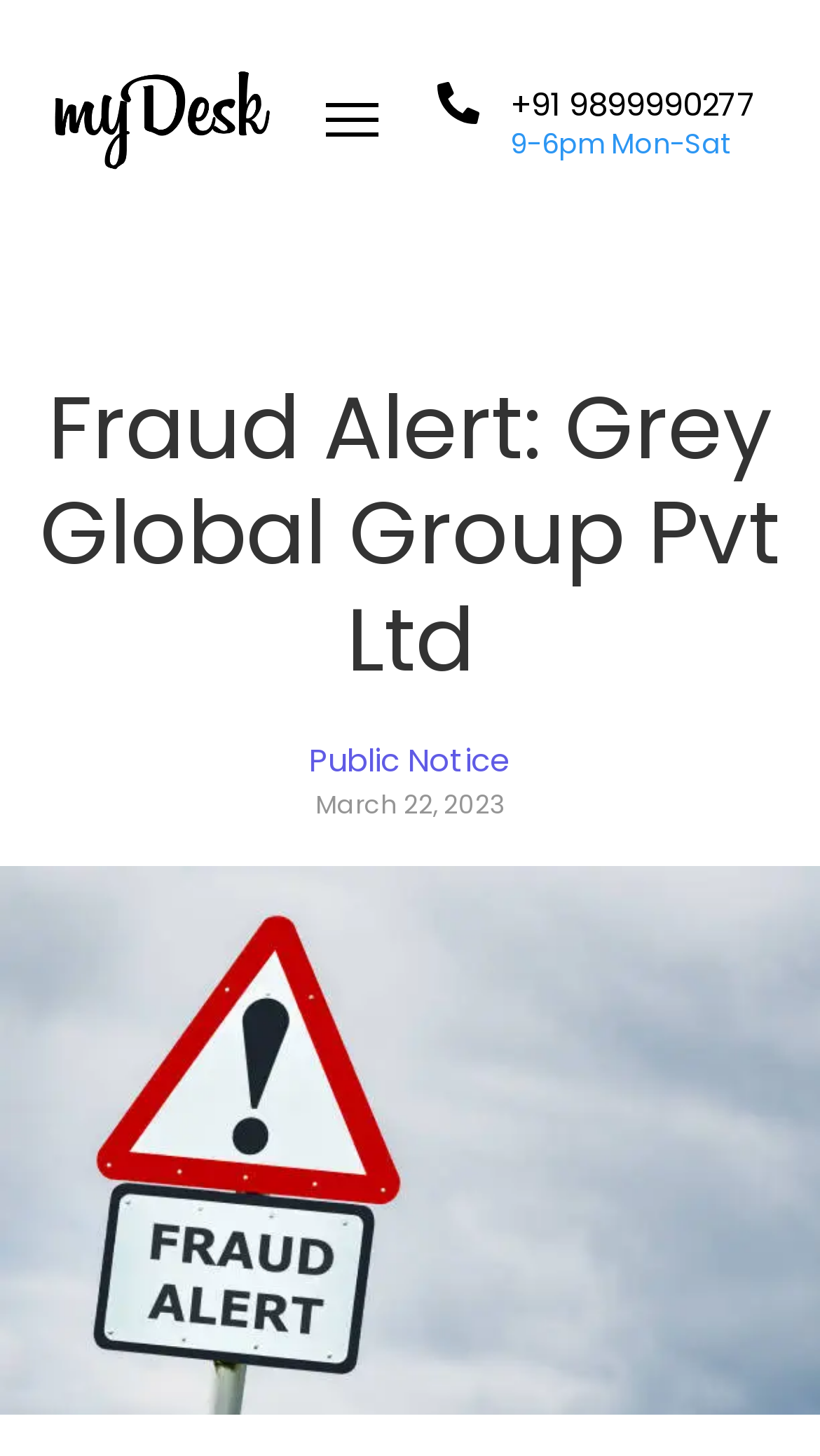Explain the webpage's design and content in an elaborate manner.

The webpage is about a fraud alert related to Grey Global Group Pvt Ltd and MyDesk Coworking. At the top, there is a prominent heading with the title "Fraud Alert: Grey Global Group Pvt Ltd". Below this heading, there are three links aligned horizontally, with the first link located on the left side, the second link in the middle, and the third link on the right side. The third link displays a phone number "+91 9899990277" and is accompanied by a static text "9-6pm Mon-Sat" which is positioned slightly below it.

Further down, there is a section with a static text "Public Notice" and a date "March 22, 2023" positioned below it. The overall layout of the webpage is simple, with a focus on conveying important information about the fraud alert.